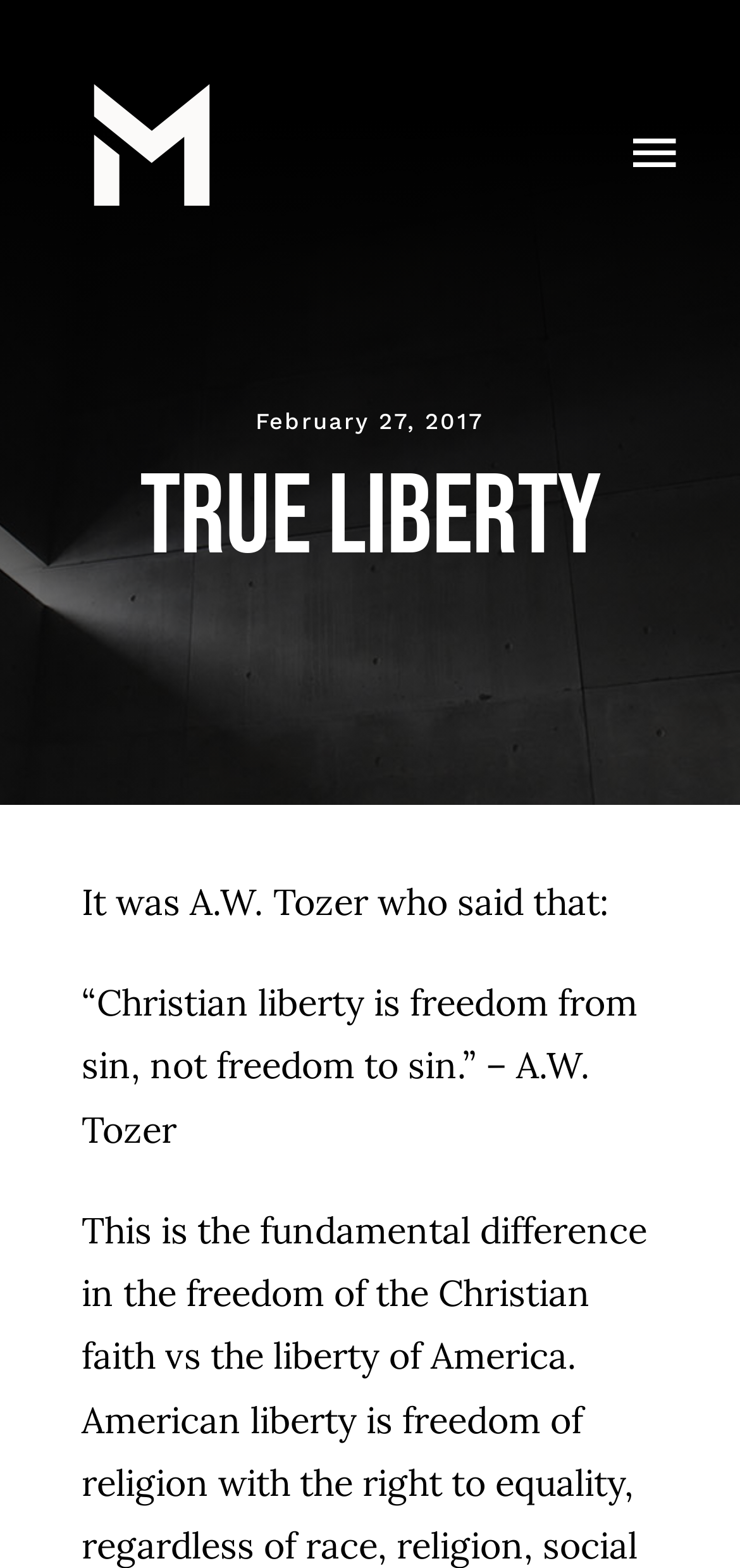What is the date of the article? Based on the screenshot, please respond with a single word or phrase.

February 27, 2017